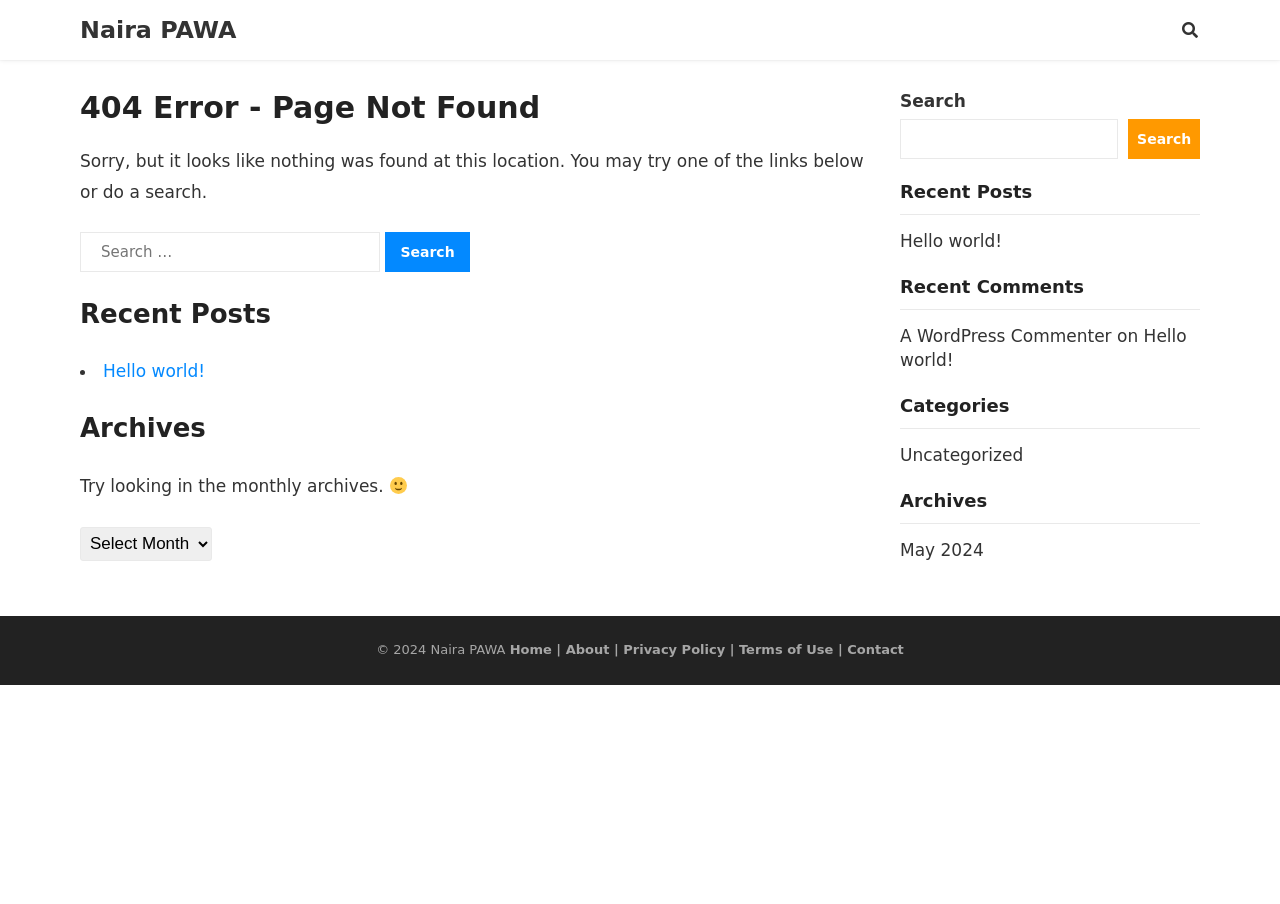Please find the bounding box coordinates for the clickable element needed to perform this instruction: "Search for something".

[0.062, 0.257, 0.297, 0.301]